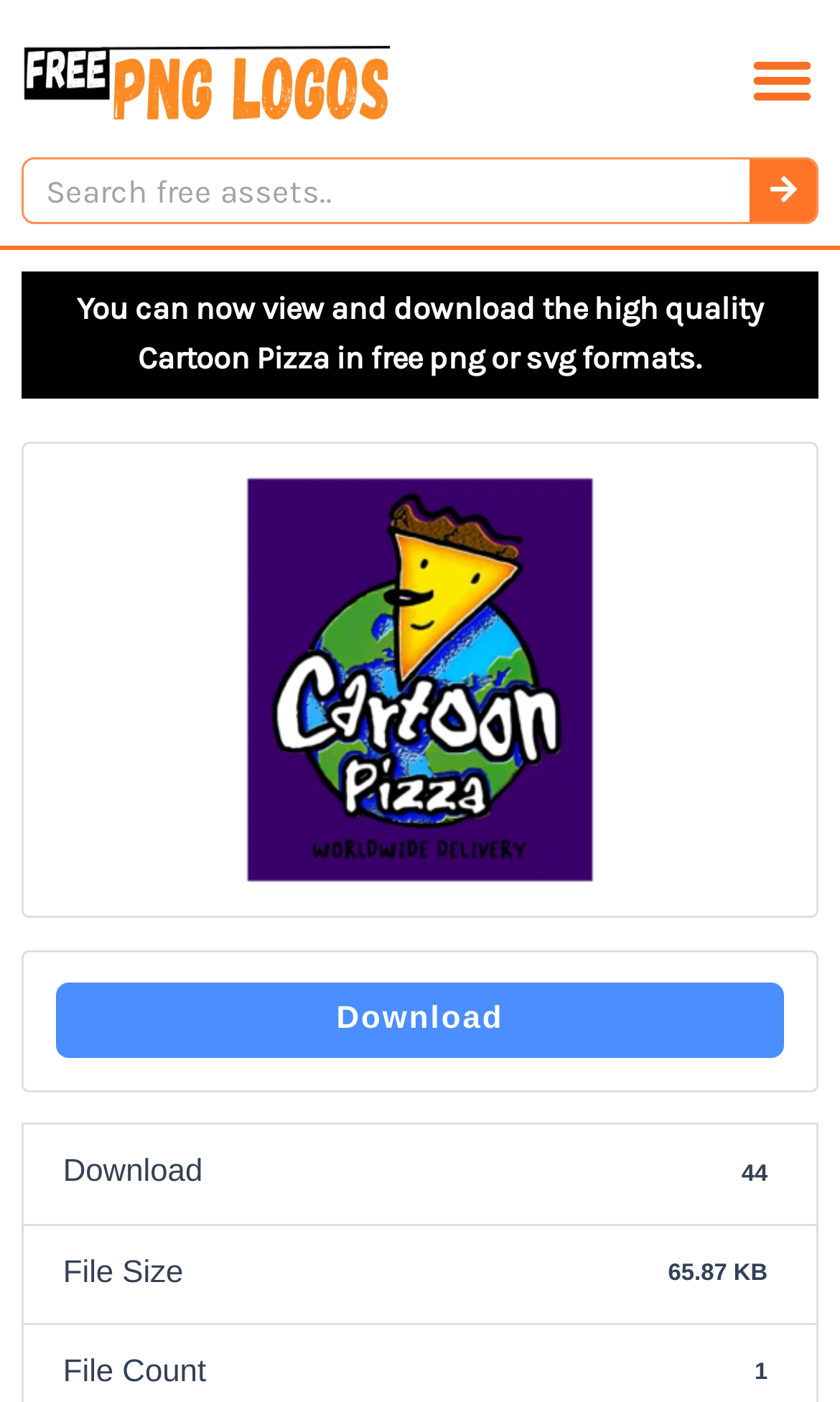Extract the bounding box for the UI element that matches this description: "Download".

[0.066, 0.701, 0.934, 0.755]